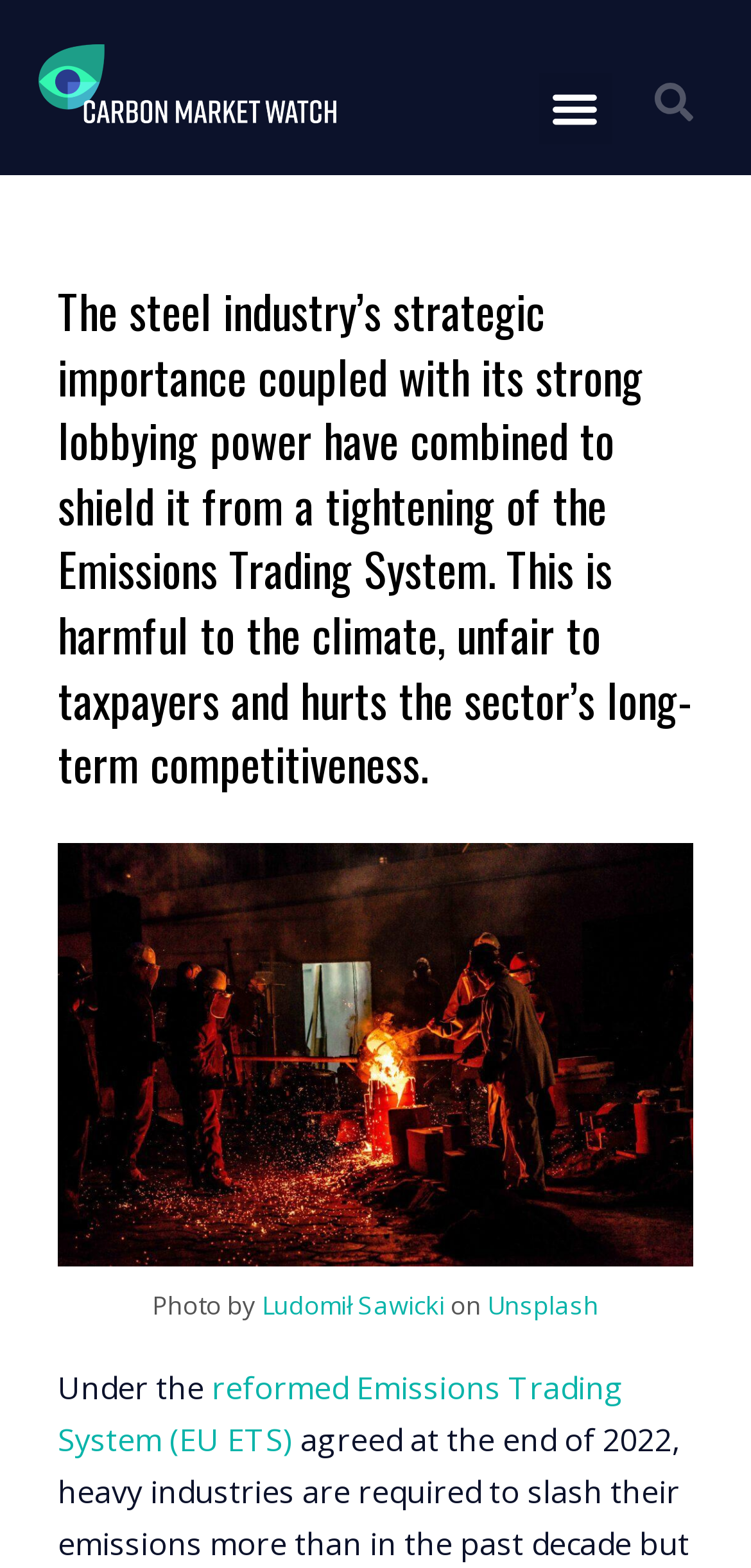Identify the bounding box of the UI element that matches this description: "Unsplash".

[0.649, 0.821, 0.797, 0.843]